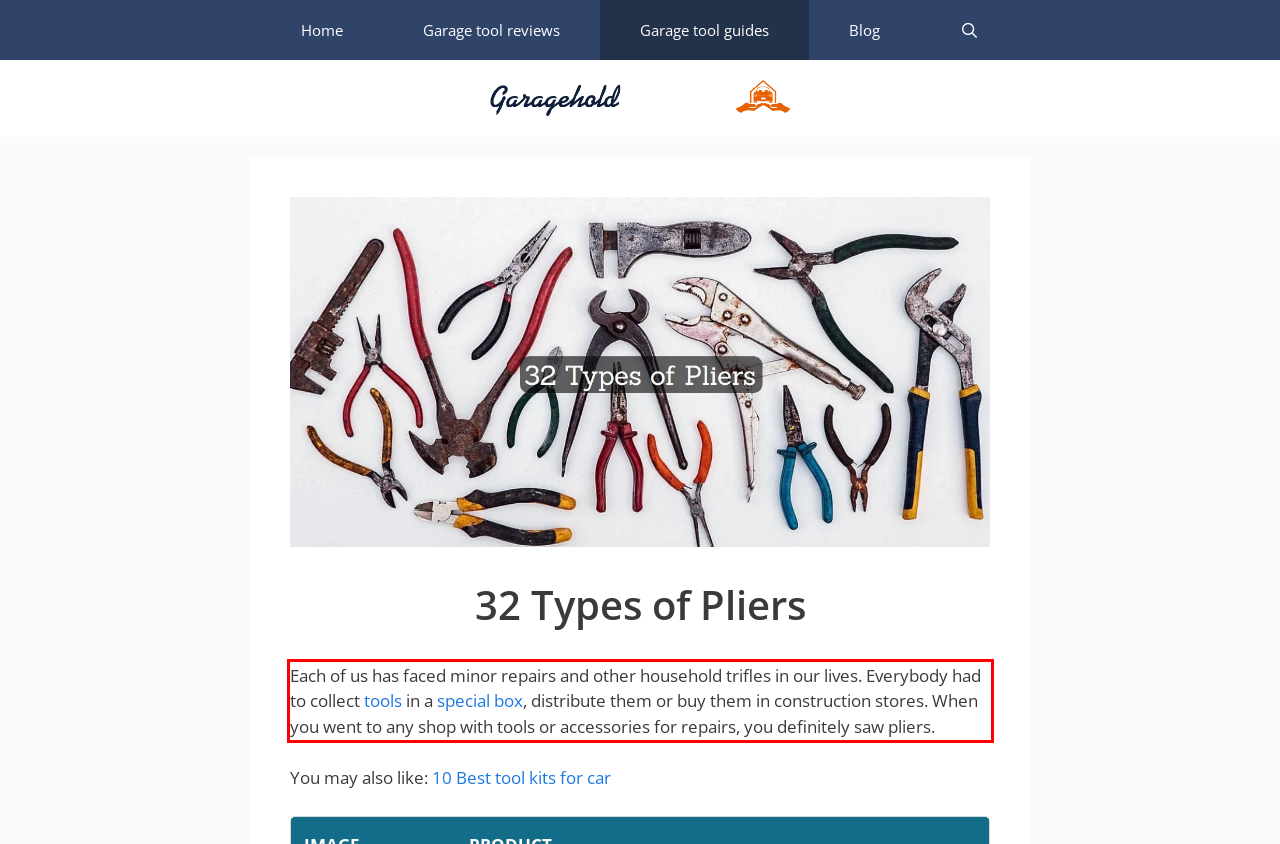Given a screenshot of a webpage, locate the red bounding box and extract the text it encloses.

Each of us has faced minor repairs and other household trifles in our lives. Everybody had to collect tools in a special box, distribute them or buy them in construction stores. When you went to any shop with tools or accessories for repairs, you definitely saw pliers.